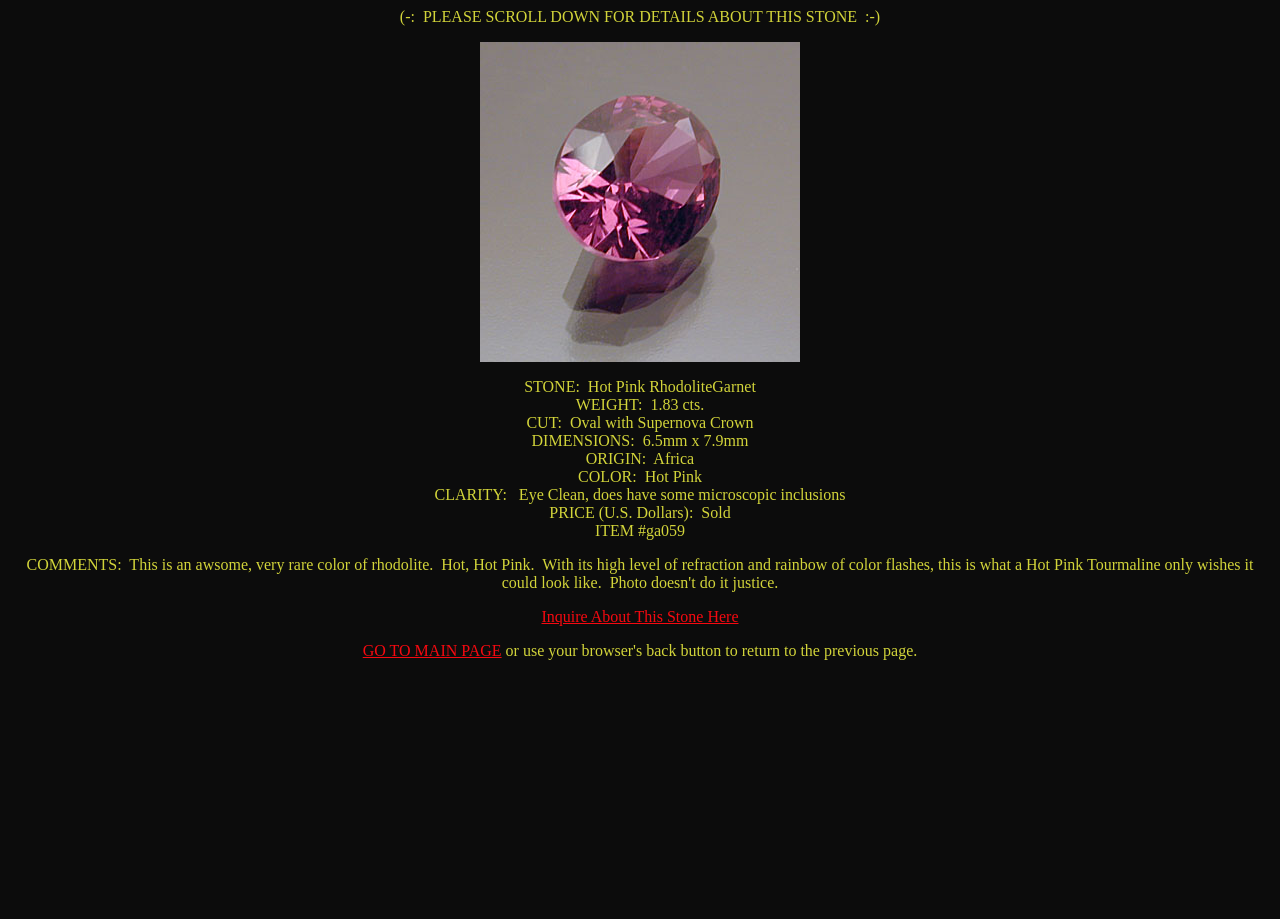What is the color of the garnet stone?
Use the information from the screenshot to give a comprehensive response to the question.

I determined the answer by examining the 'COLOR' section of the webpage, which states 'Hot Pink'.